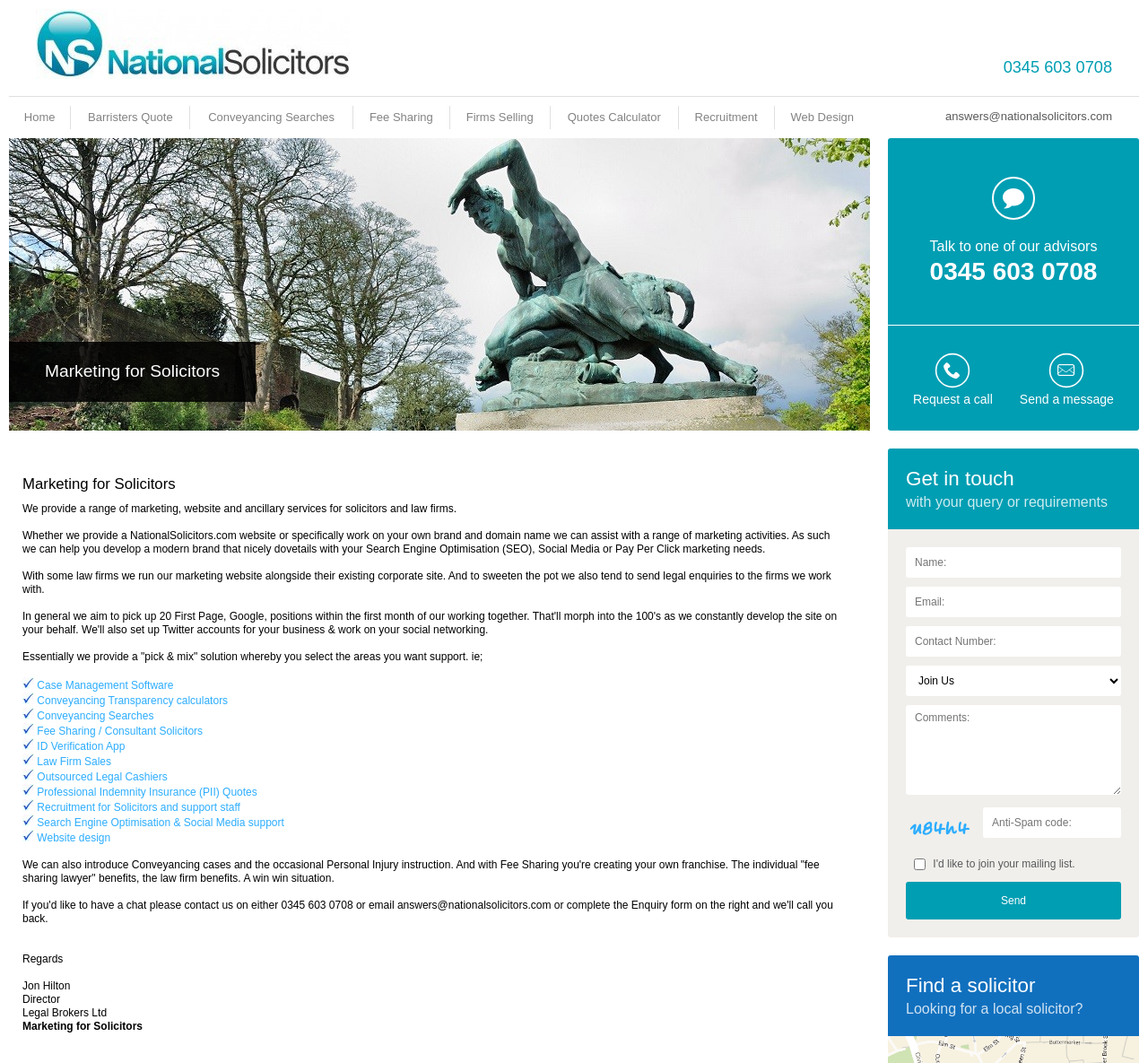Give a detailed account of the webpage, highlighting key information.

The webpage is about marketing services for solicitors and law firms, provided by National Solicitors. At the top left corner, there is a logo image and a link to the homepage. Below the logo, there is a navigation menu with links to various services, including Barristers Quote, Conveyancing Searches, Fee Sharing, and more.

On the right side of the top section, there is a contact information area with a phone number, email address, and a call-to-action button to request a call or send a message.

The main content area is divided into two sections. The left section has a heading "Marketing for Solicitors" and a brief introduction to the services provided. Below the introduction, there are three paragraphs of text describing the services in more detail.

The right section has a heading "Get in touch" and a contact form with fields for name, email, contact number, and comments. There is also a dropdown menu and a checkbox to join the mailing list. Below the form, there is a button to send the inquiry.

At the bottom of the page, there is a section with links to various services, including Case Management Software, Conveyancing Transparency calculators, and more. There is also a section with a message from the director, Jon Hilton, and the company information.

Throughout the page, there are several images, including a logo, a "Secret Code" image, and possibly other icons or graphics. The overall layout is organized, with clear headings and concise text, making it easy to navigate and understand the services offered.